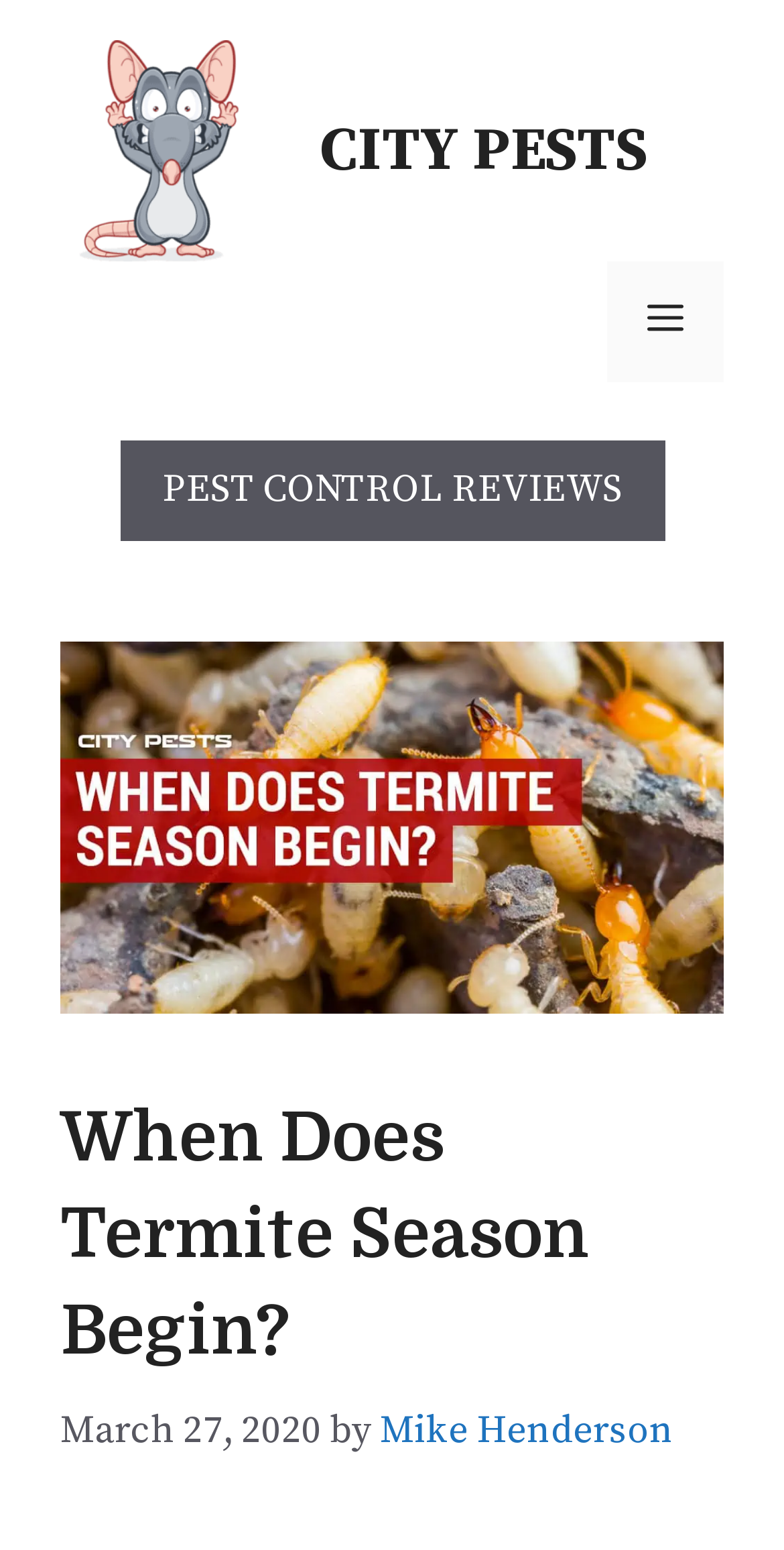Respond with a single word or phrase for the following question: 
When was the current article published?

March 27, 2020